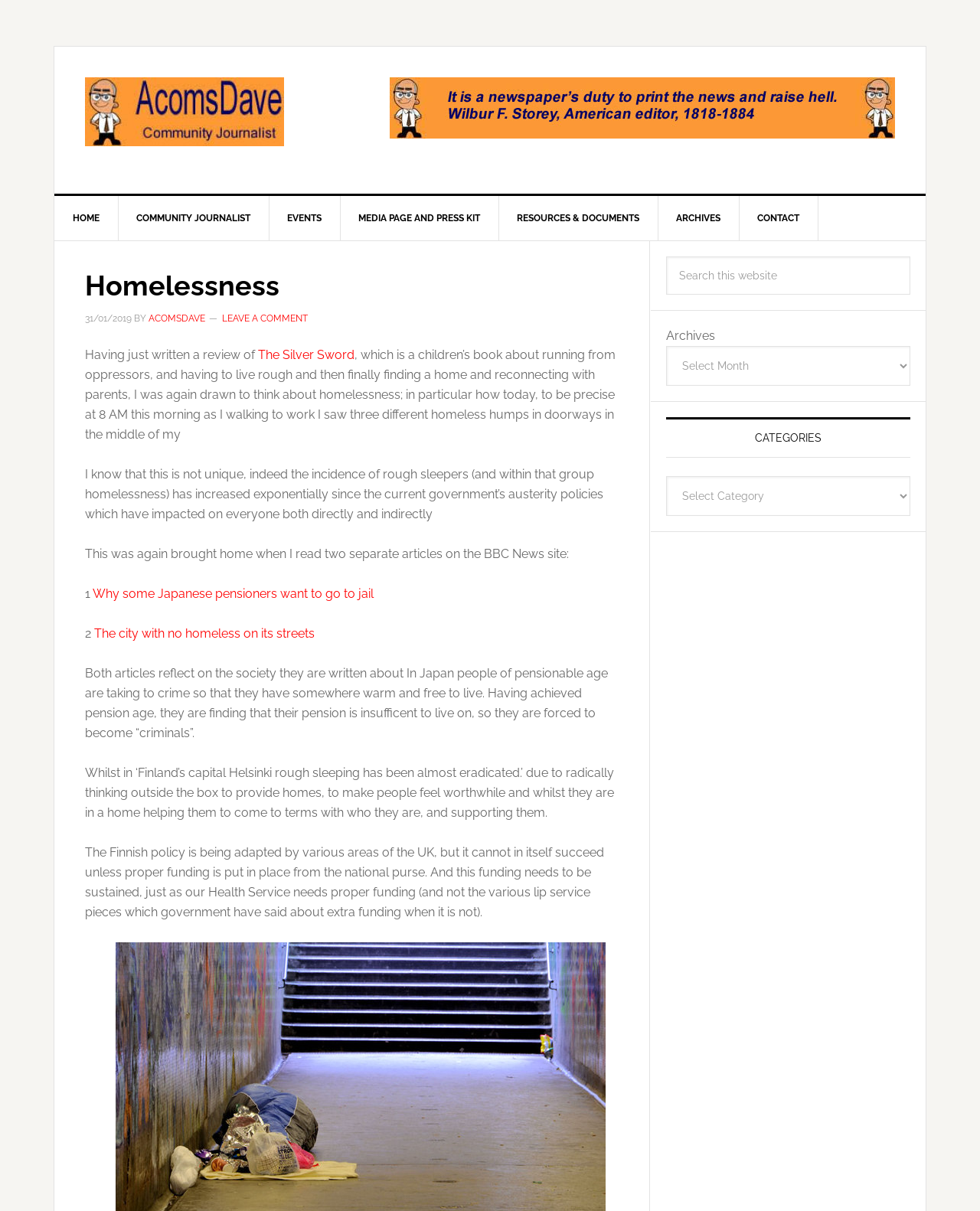Respond to the question with just a single word or phrase: 
What is the name of the author of the article?

ACOMSDAVE